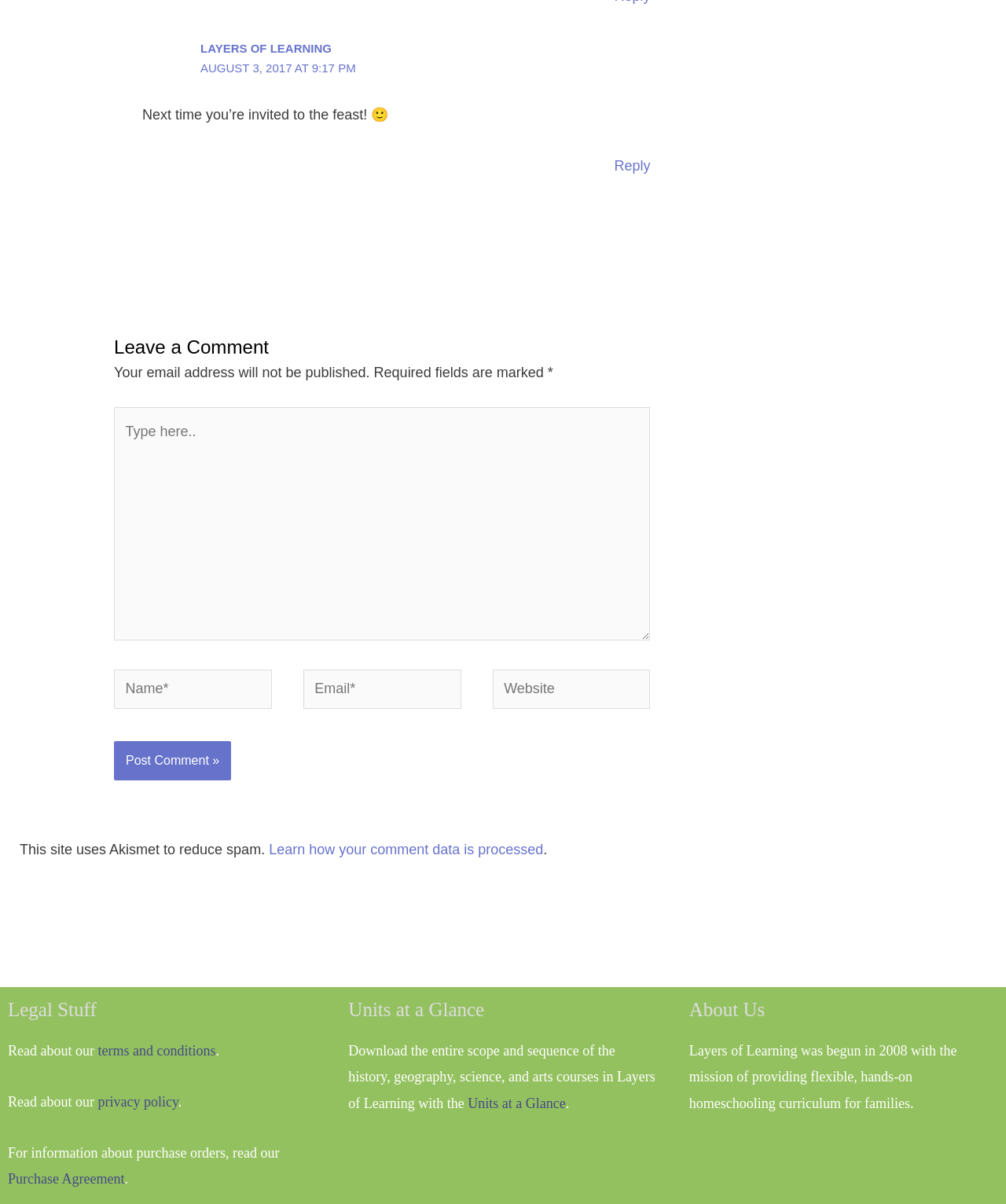Identify the bounding box coordinates for the element you need to click to achieve the following task: "Click the 'Layers of Learning' link". Provide the bounding box coordinates as four float numbers between 0 and 1, in the form [left, top, right, bottom].

[0.199, 0.034, 0.33, 0.045]